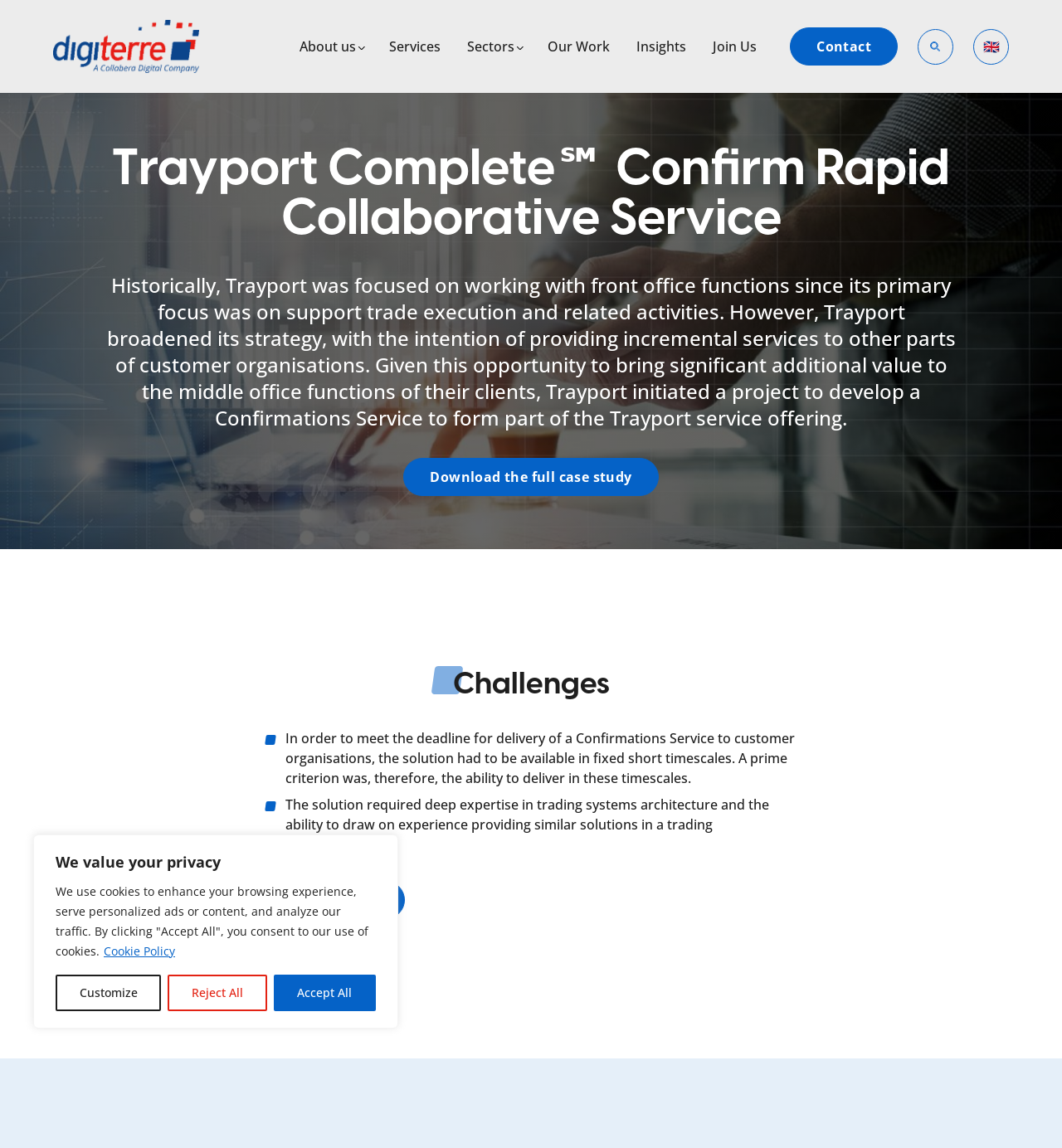Locate the coordinates of the bounding box for the clickable region that fulfills this instruction: "Learn more about the company".

[0.27, 0.027, 0.354, 0.054]